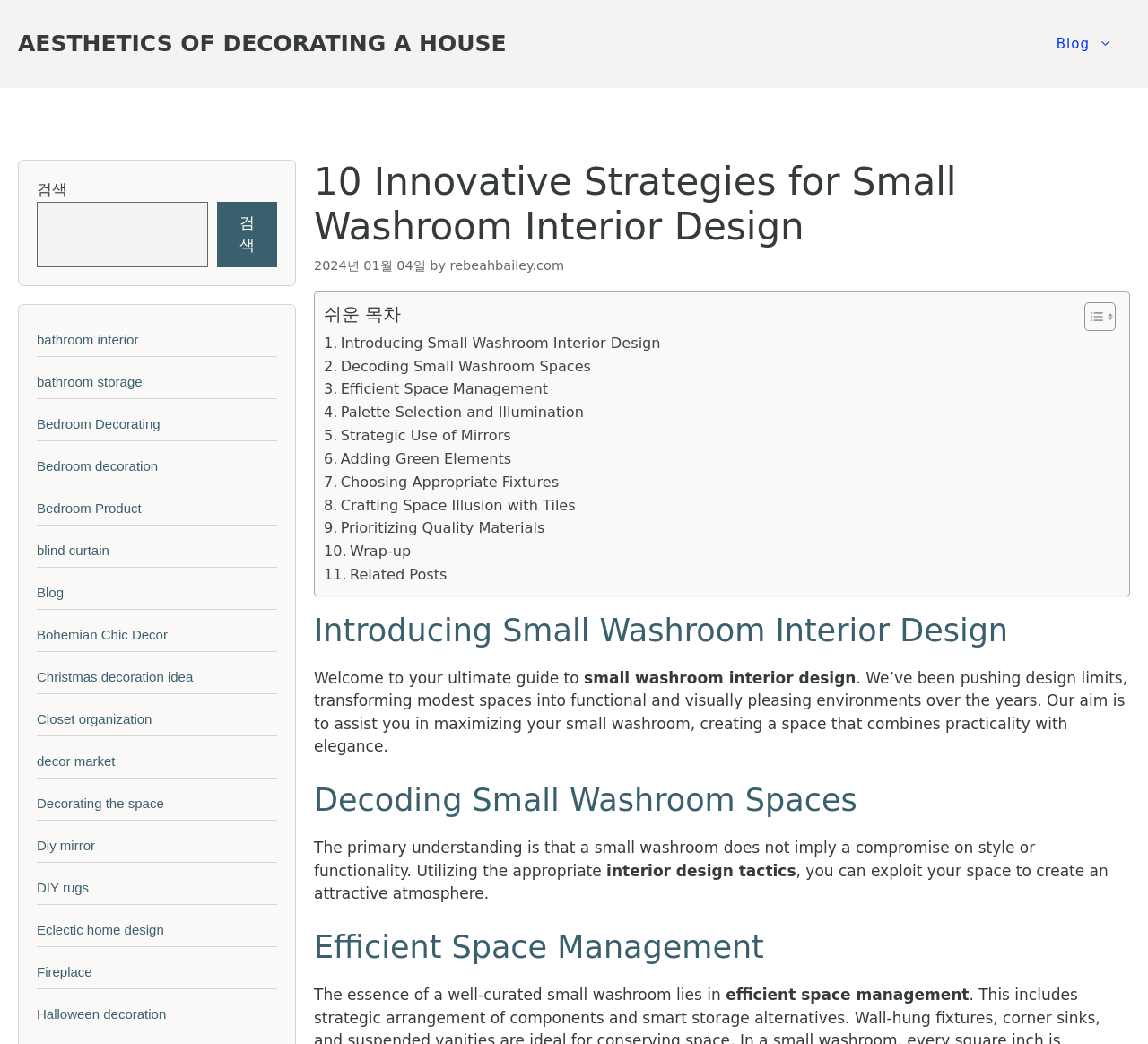Please provide the main heading of the webpage content.

10 Innovative Strategies for Small Washroom Interior Design